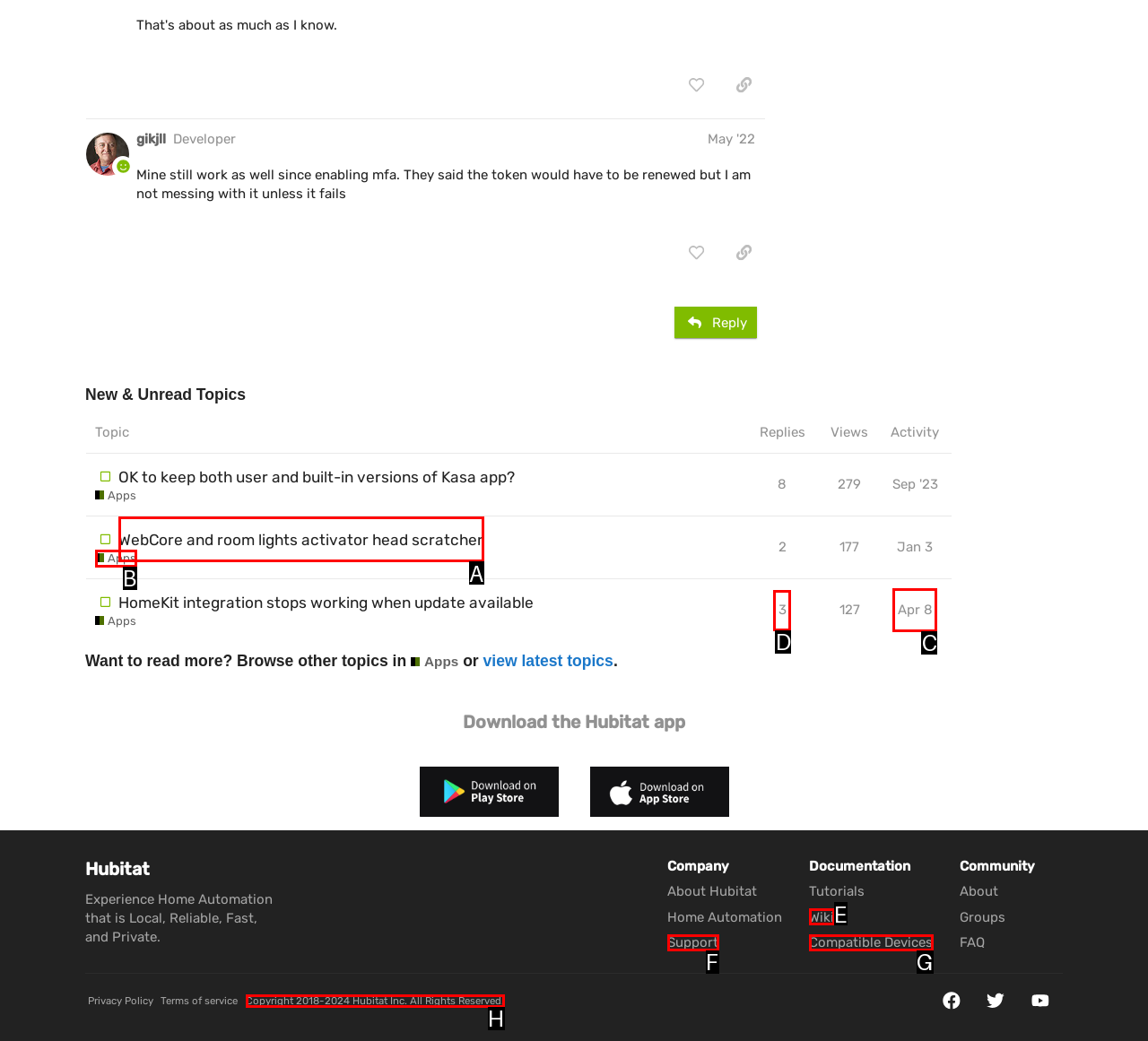Determine which HTML element best fits the description: Compatible Devices
Answer directly with the letter of the matching option from the available choices.

G